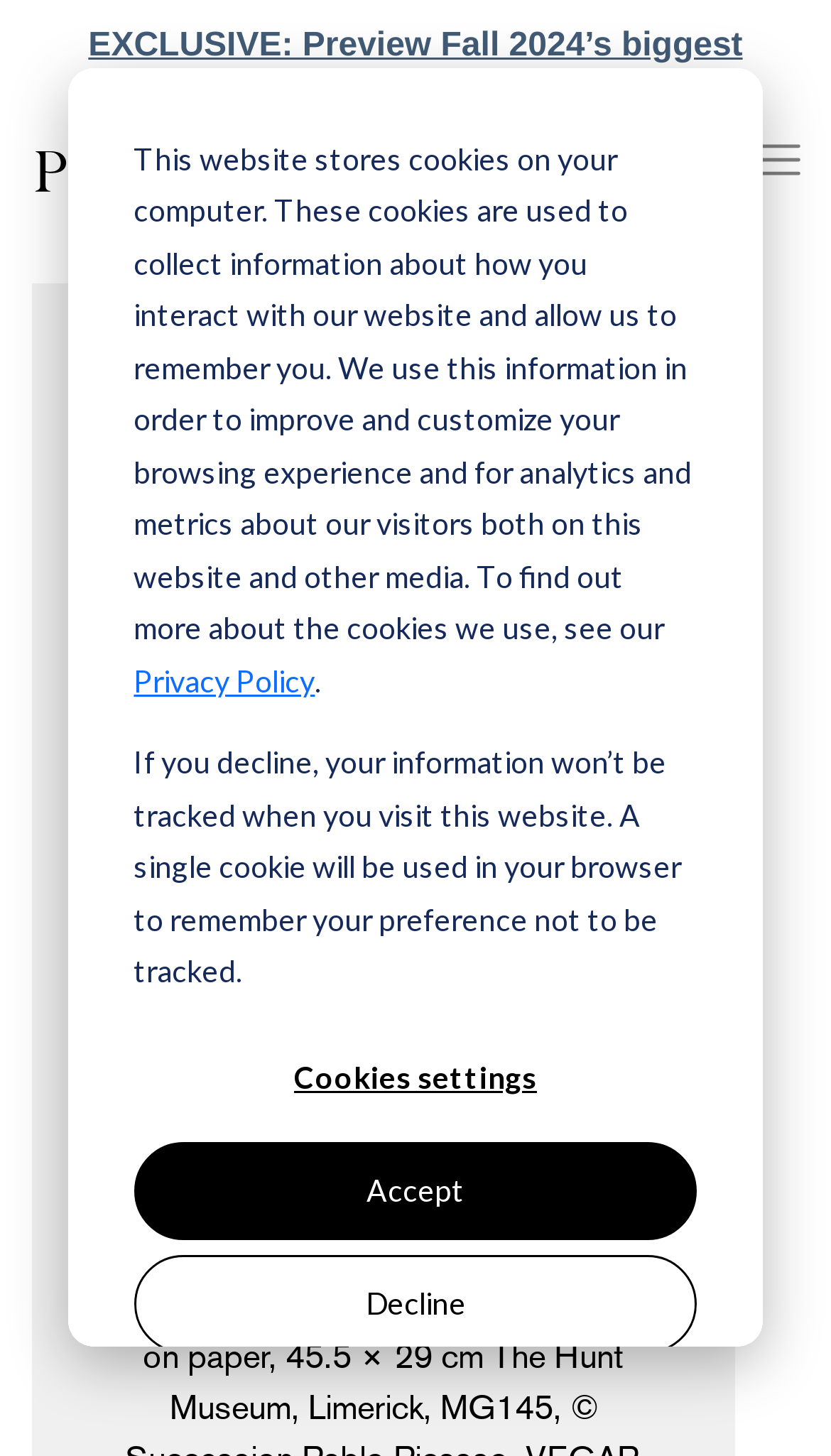Pinpoint the bounding box coordinates for the area that should be clicked to perform the following instruction: "Open the Navigation Menu".

[0.877, 0.086, 1.0, 0.133]